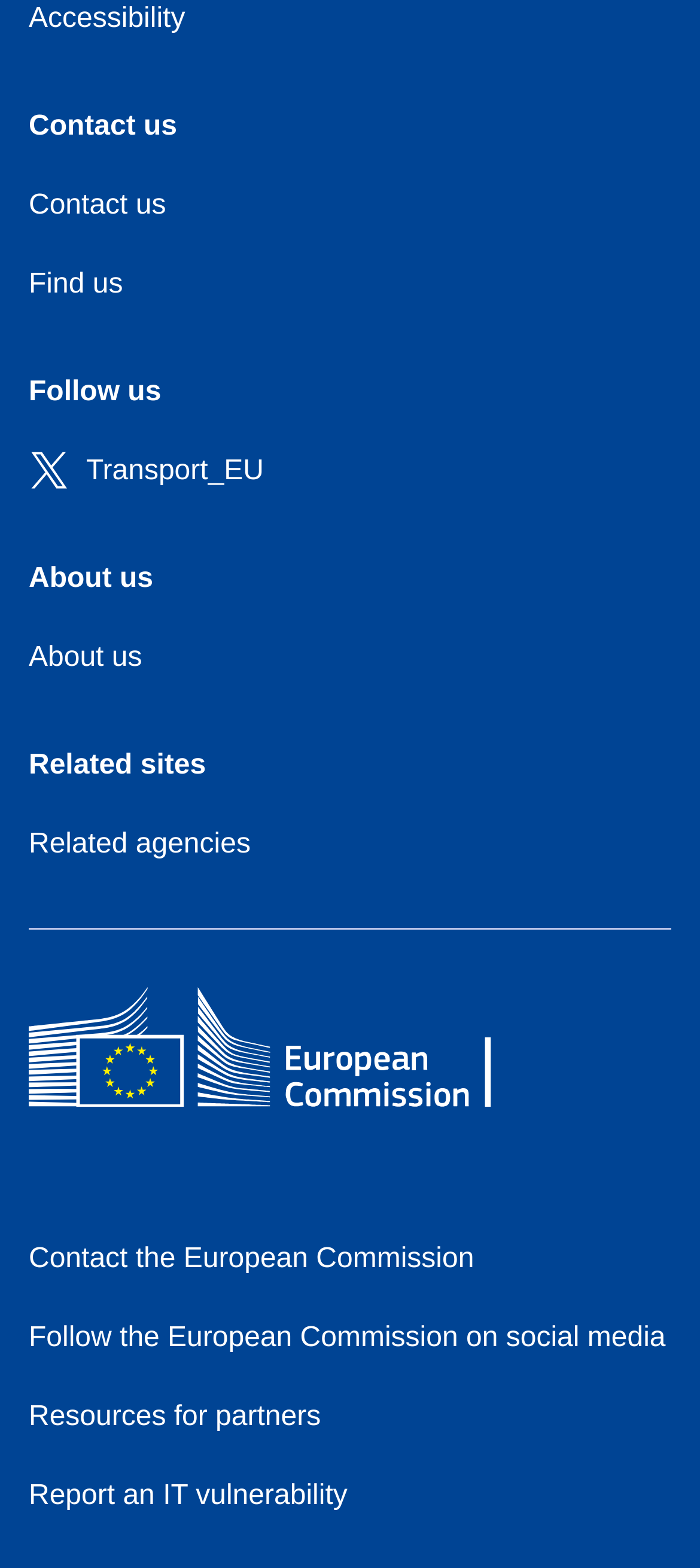Given the element description Find us, identify the bounding box coordinates for the UI element on the webpage screenshot. The format should be (top-left x, top-left y, bottom-right x, bottom-right y), with values between 0 and 1.

[0.041, 0.171, 0.176, 0.191]